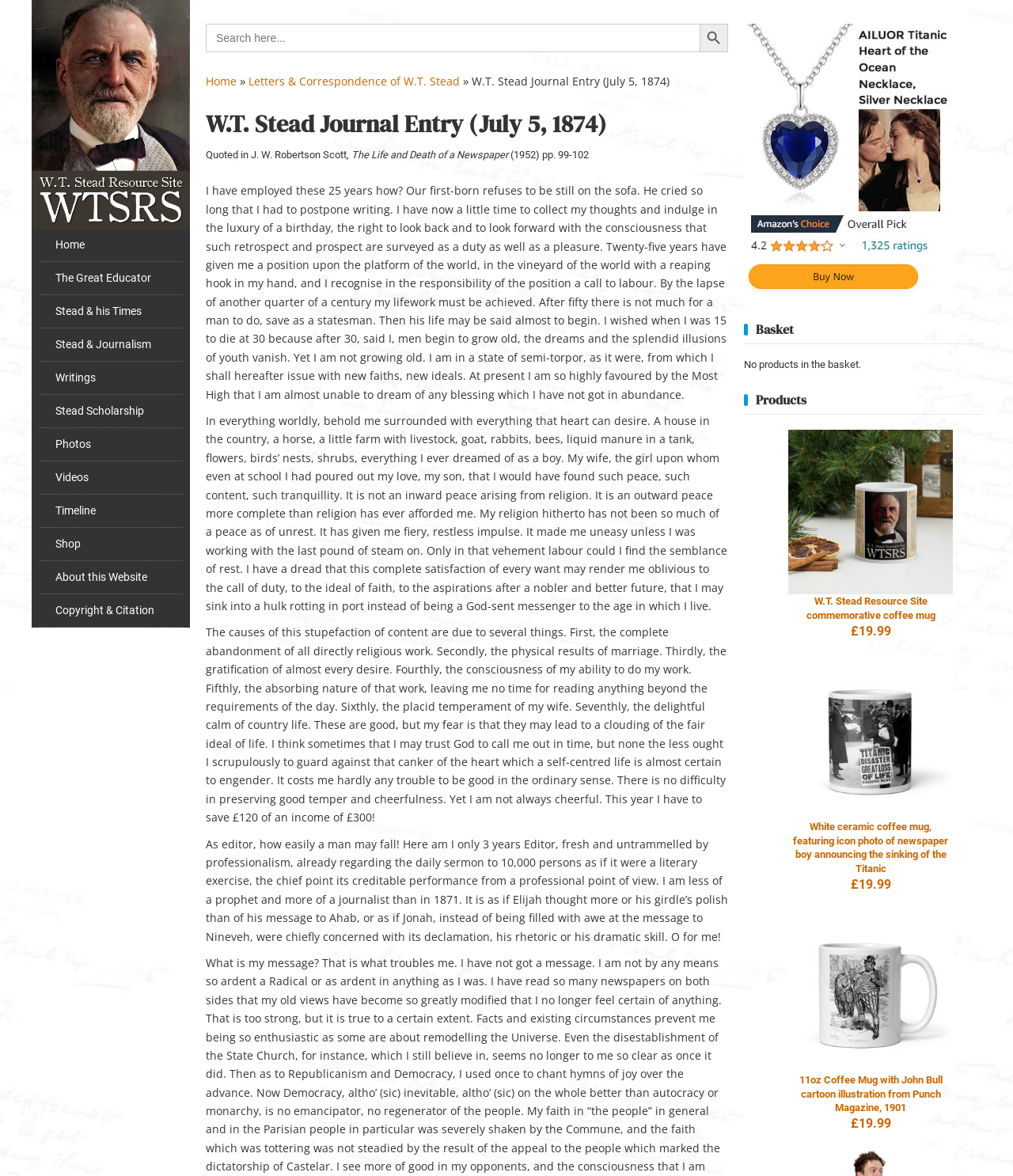Please identify the bounding box coordinates of the area I need to click to accomplish the following instruction: "Search for something".

[0.203, 0.02, 0.719, 0.044]